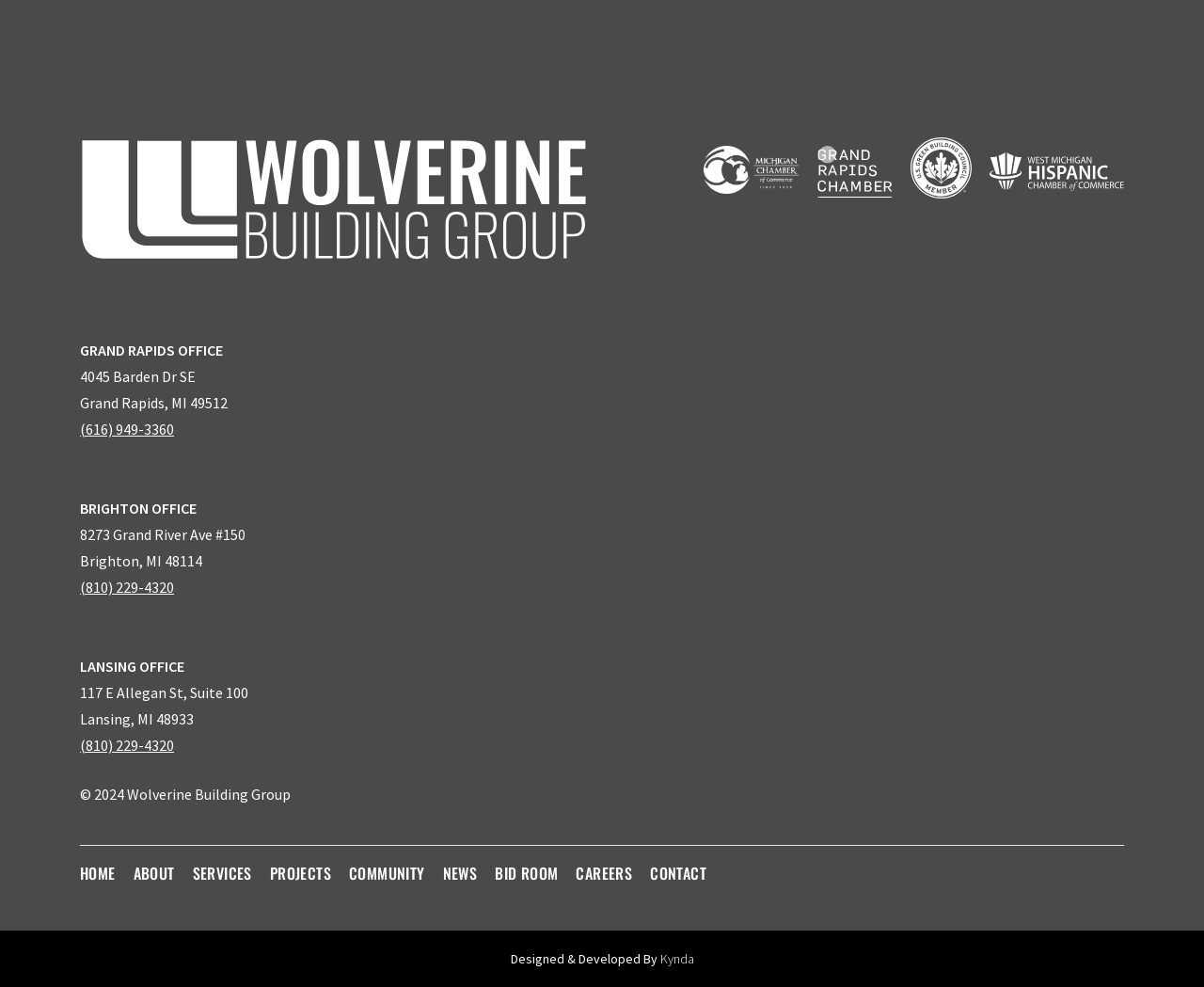What organizations is the company a member of?
Answer the question with a detailed and thorough explanation.

The company is a member of four organizations, which are indicated by the image elements at the bottom of the webpage: Michigan Chamber of Commerce, Grand Rapids Chamber of Commerce, U.S. Green Building Council, and West Michigan Hispanic Chamber of Commerce.